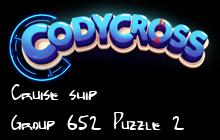What is the name of the puzzle game?
Look at the screenshot and provide an in-depth answer.

The name of the puzzle game can be identified by examining the stylized logo at the top of the title card, which prominently displays the name 'Codycross'.